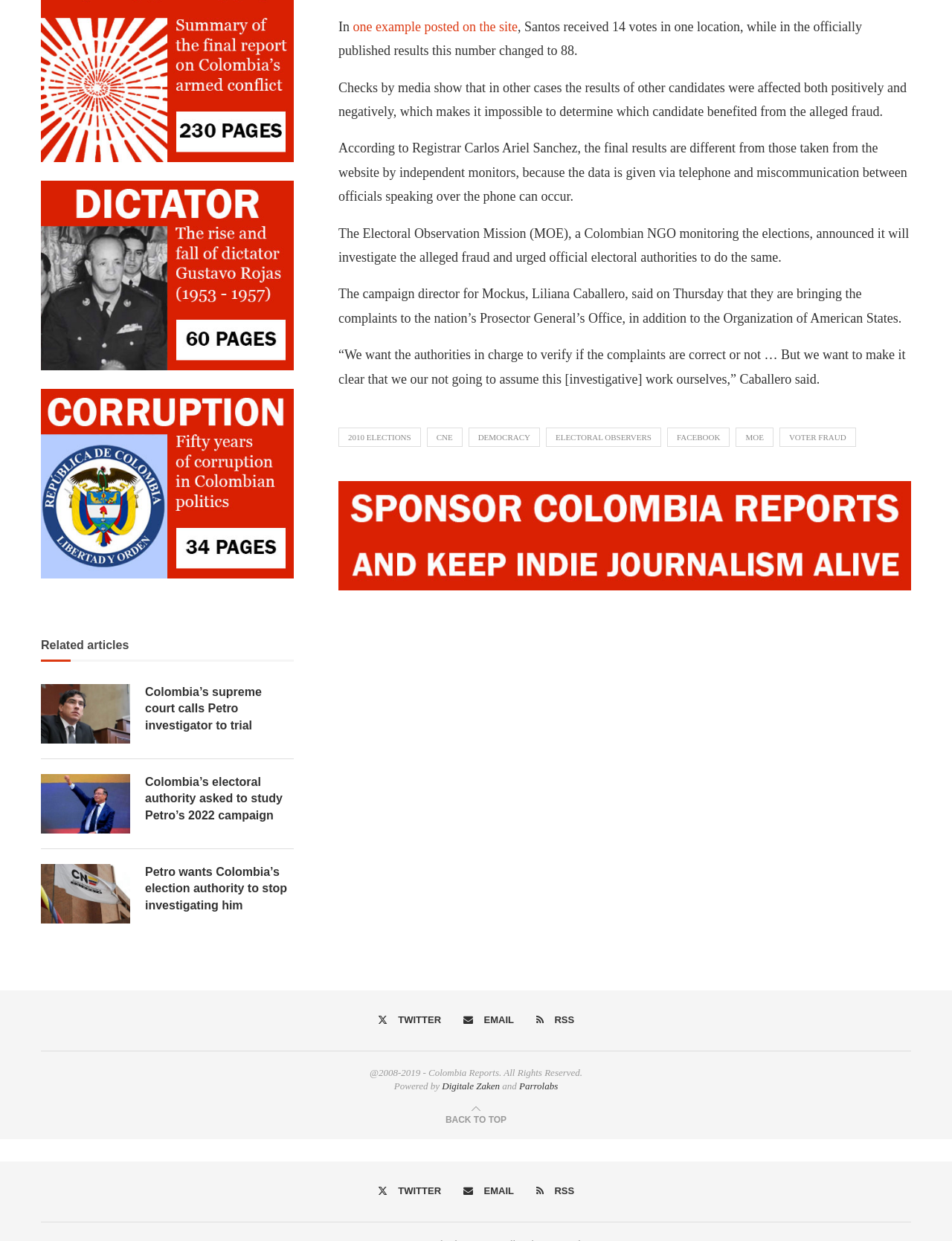Identify the coordinates of the bounding box for the element that must be clicked to accomplish the instruction: "go to home page".

None